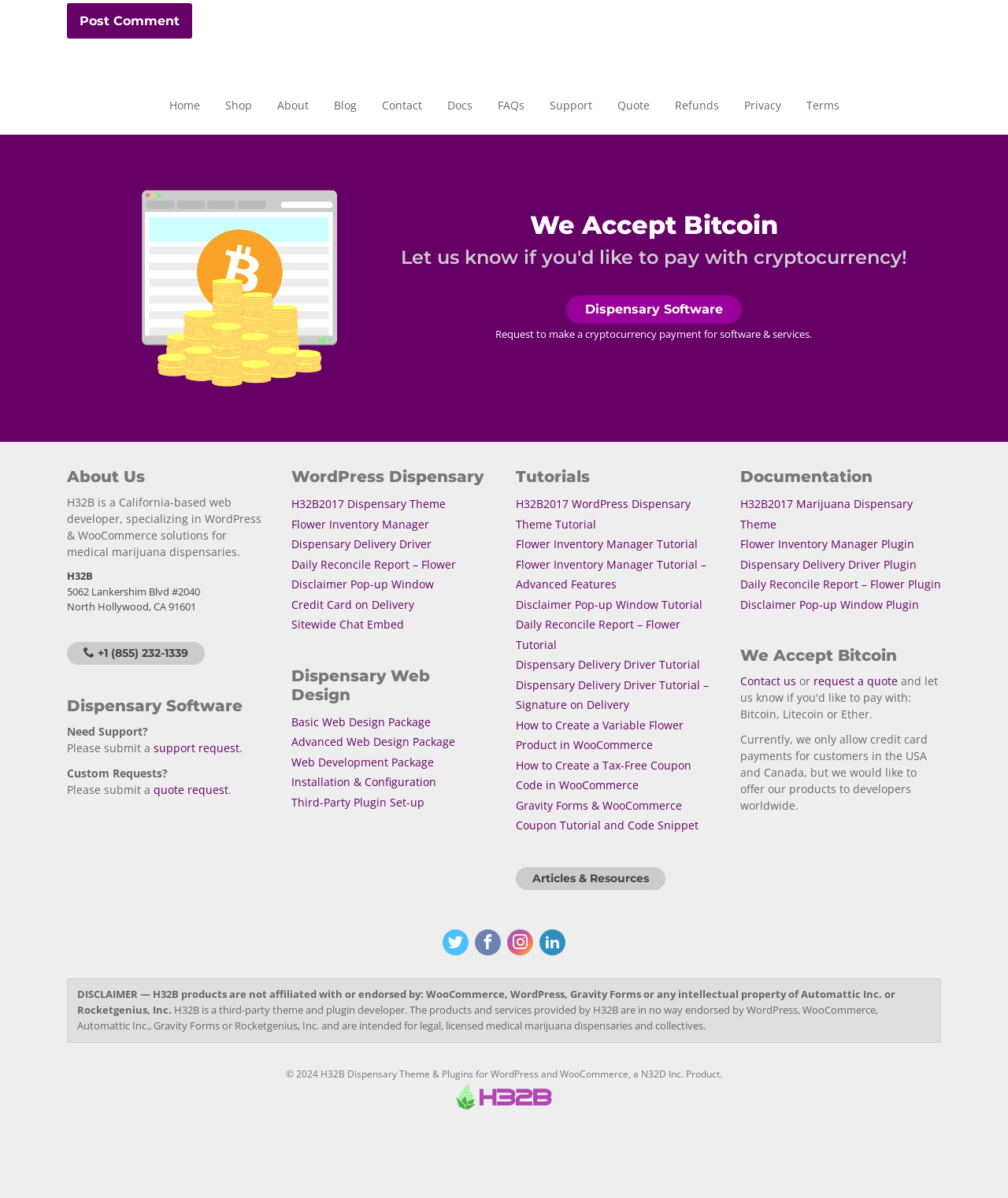Provide a one-word or one-phrase answer to the question:
What is the company's contact information?

5062 Lankershim Blvd #2040, North Hollywood, CA 91601, +1 (855) 232-1339